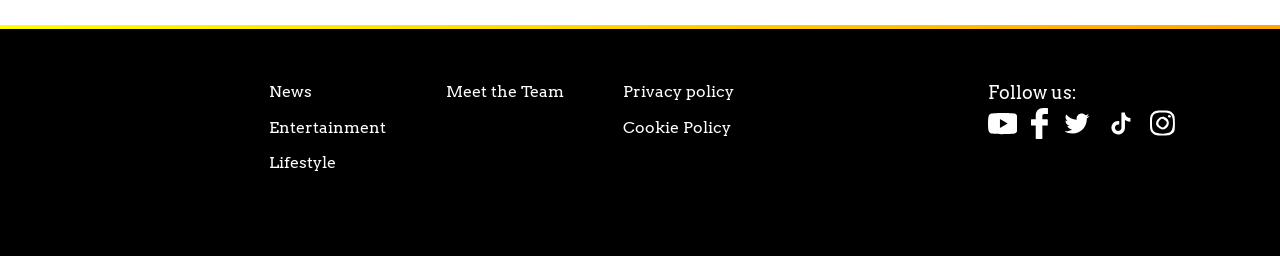Identify the coordinates of the bounding box for the element that must be clicked to accomplish the instruction: "Check Privacy policy".

[0.487, 0.321, 0.573, 0.419]